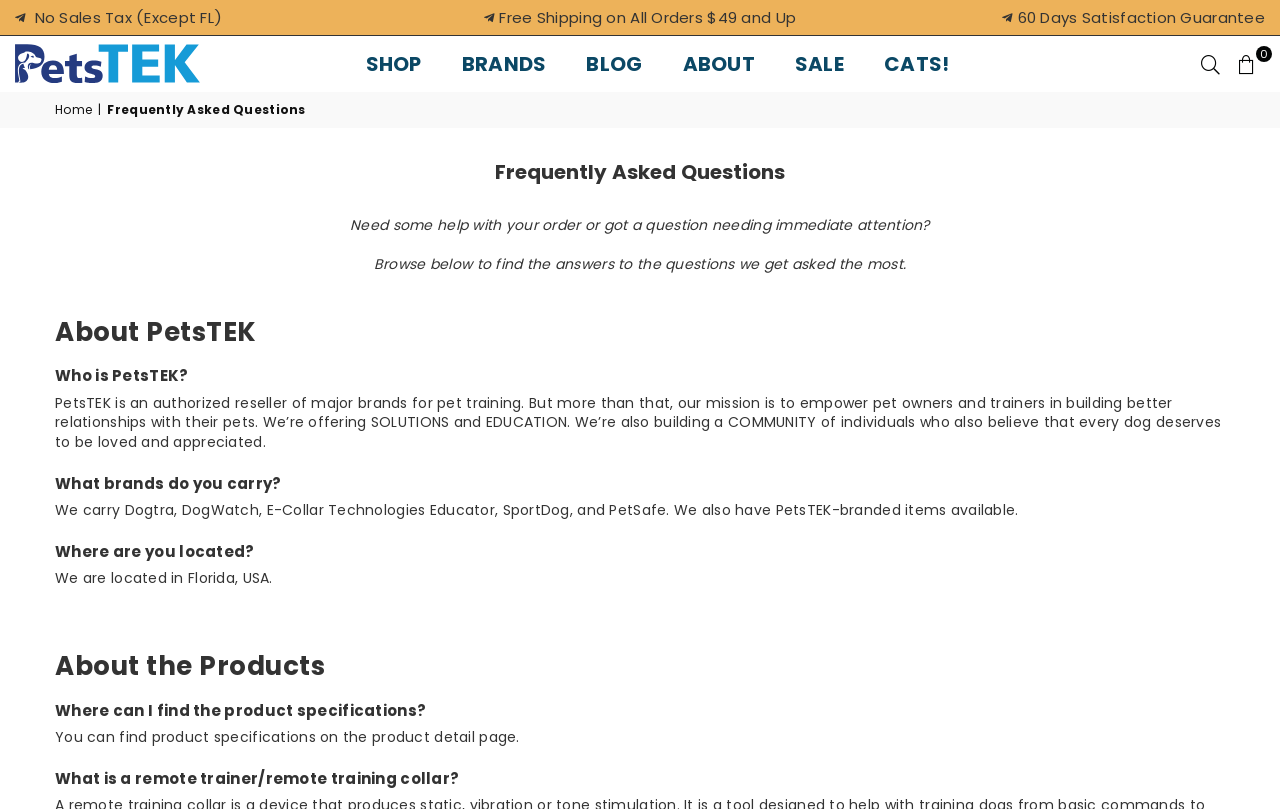Determine the bounding box coordinates of the section to be clicked to follow the instruction: "Read about Who is PetsTEK?". The coordinates should be given as four float numbers between 0 and 1, formatted as [left, top, right, bottom].

[0.043, 0.452, 0.957, 0.478]